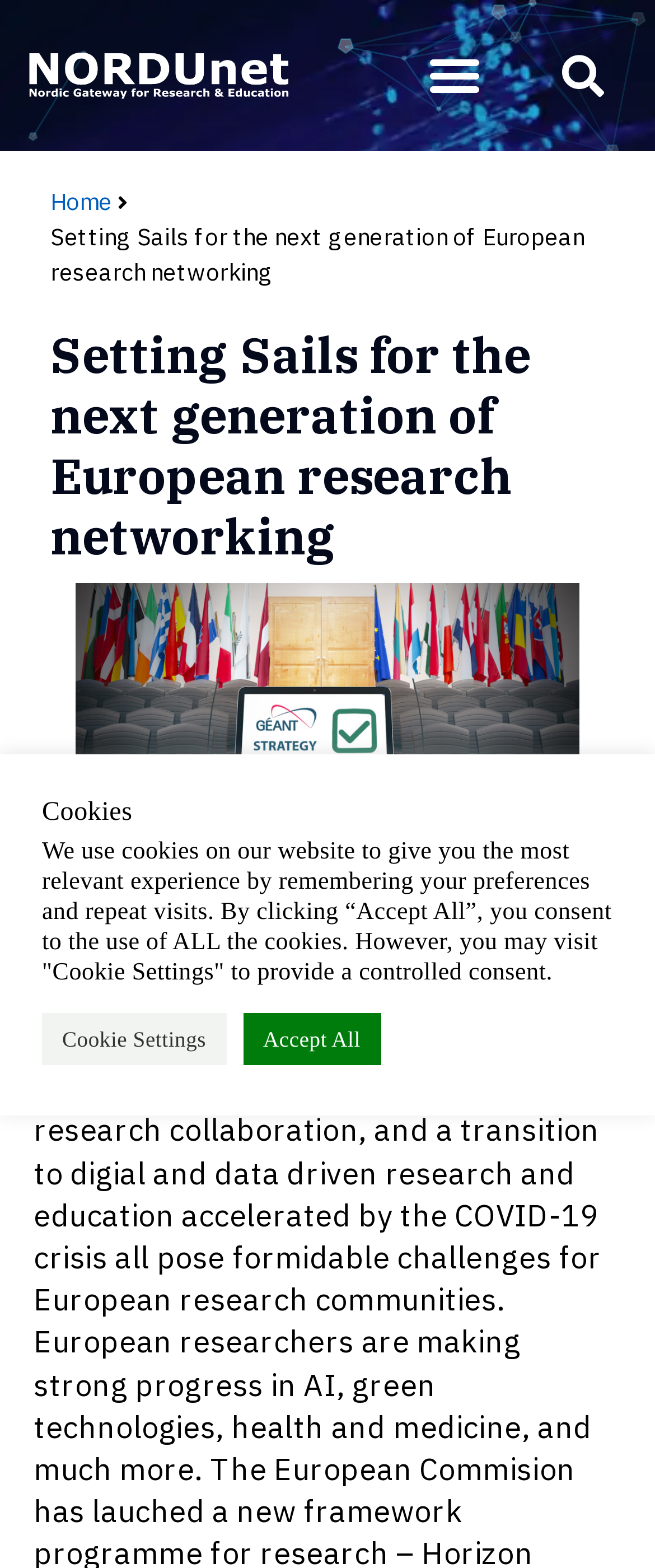Identify the main heading of the webpage and provide its text content.

Setting Sails for the next generation of European research networking